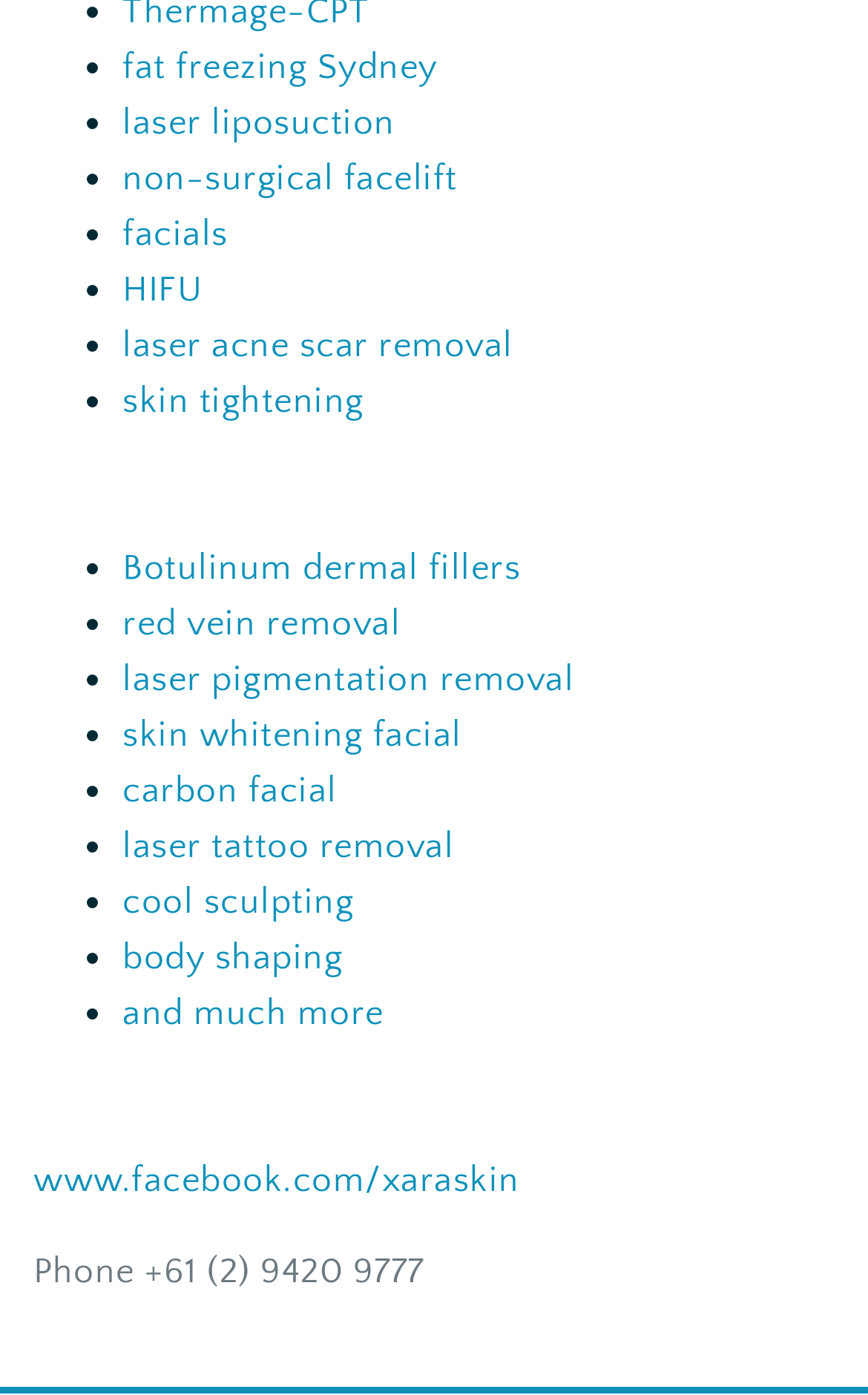Point out the bounding box coordinates of the section to click in order to follow this instruction: "click fat freezing Sydney".

[0.141, 0.034, 0.504, 0.063]